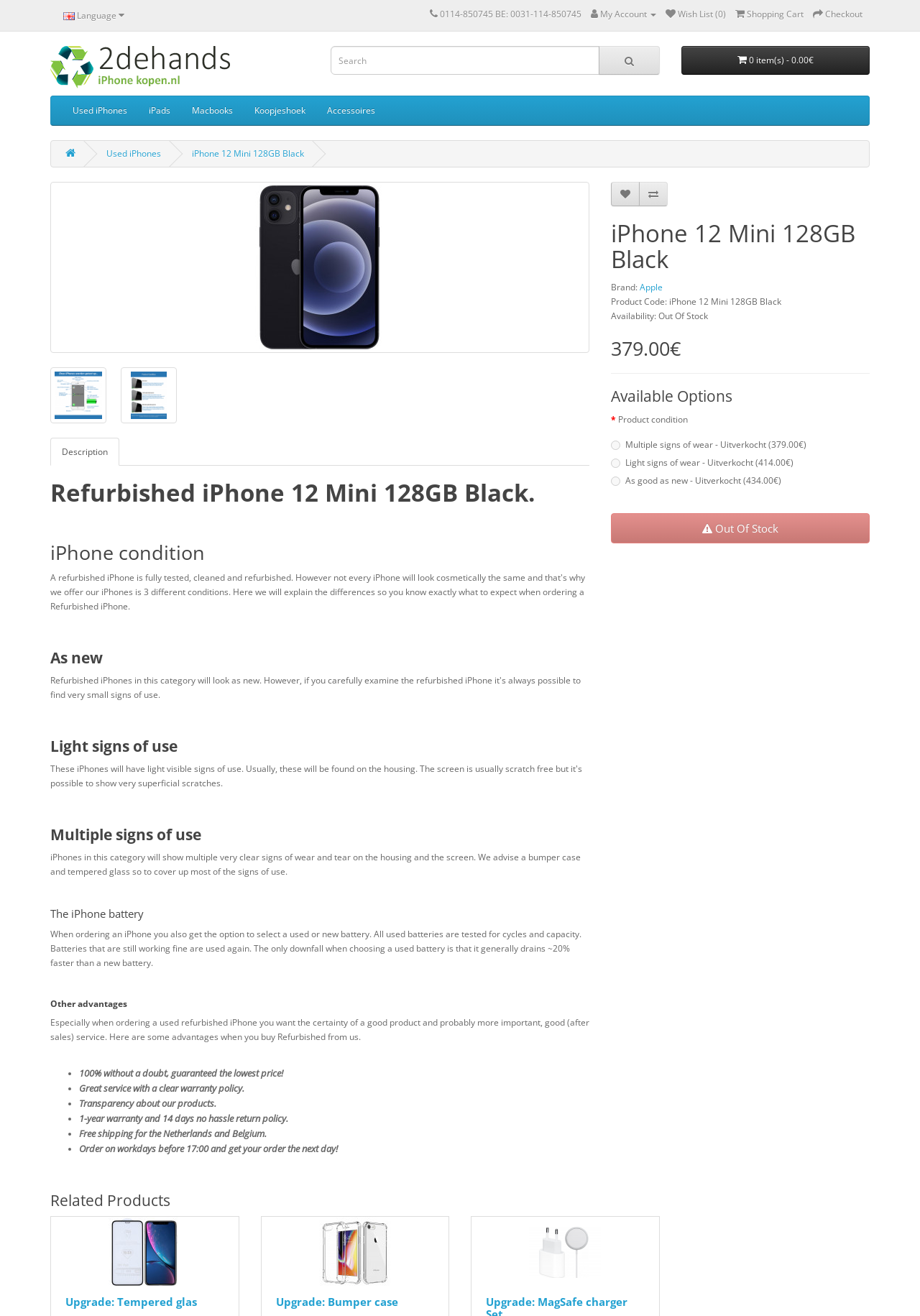Answer the question in one word or a short phrase:
What is the warranty period of the iPhone?

1-year